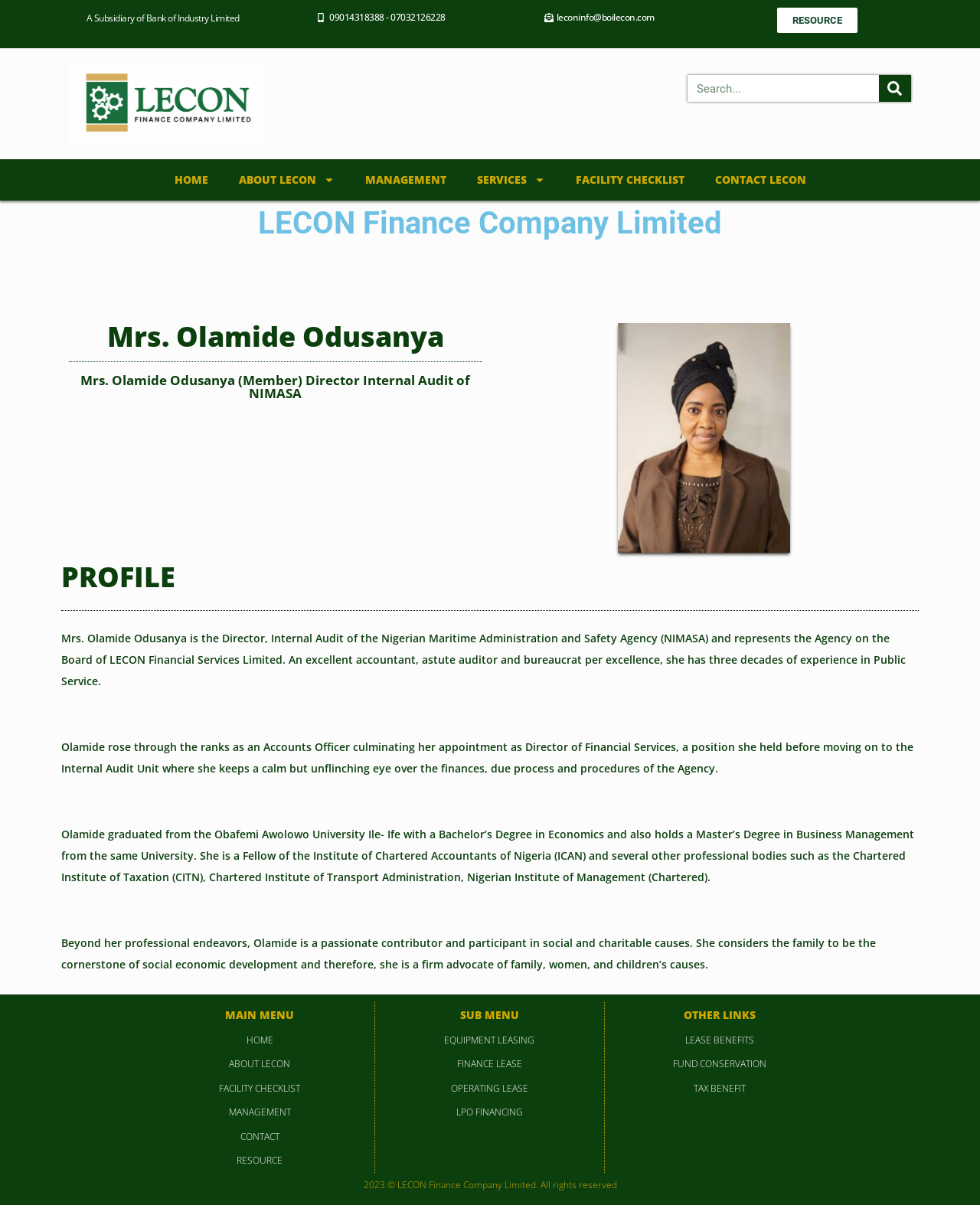Determine the bounding box for the UI element as described: "Harrisburg Astronomy Weather". The coordinates should be represented as four float numbers between 0 and 1, formatted as [left, top, right, bottom].

None